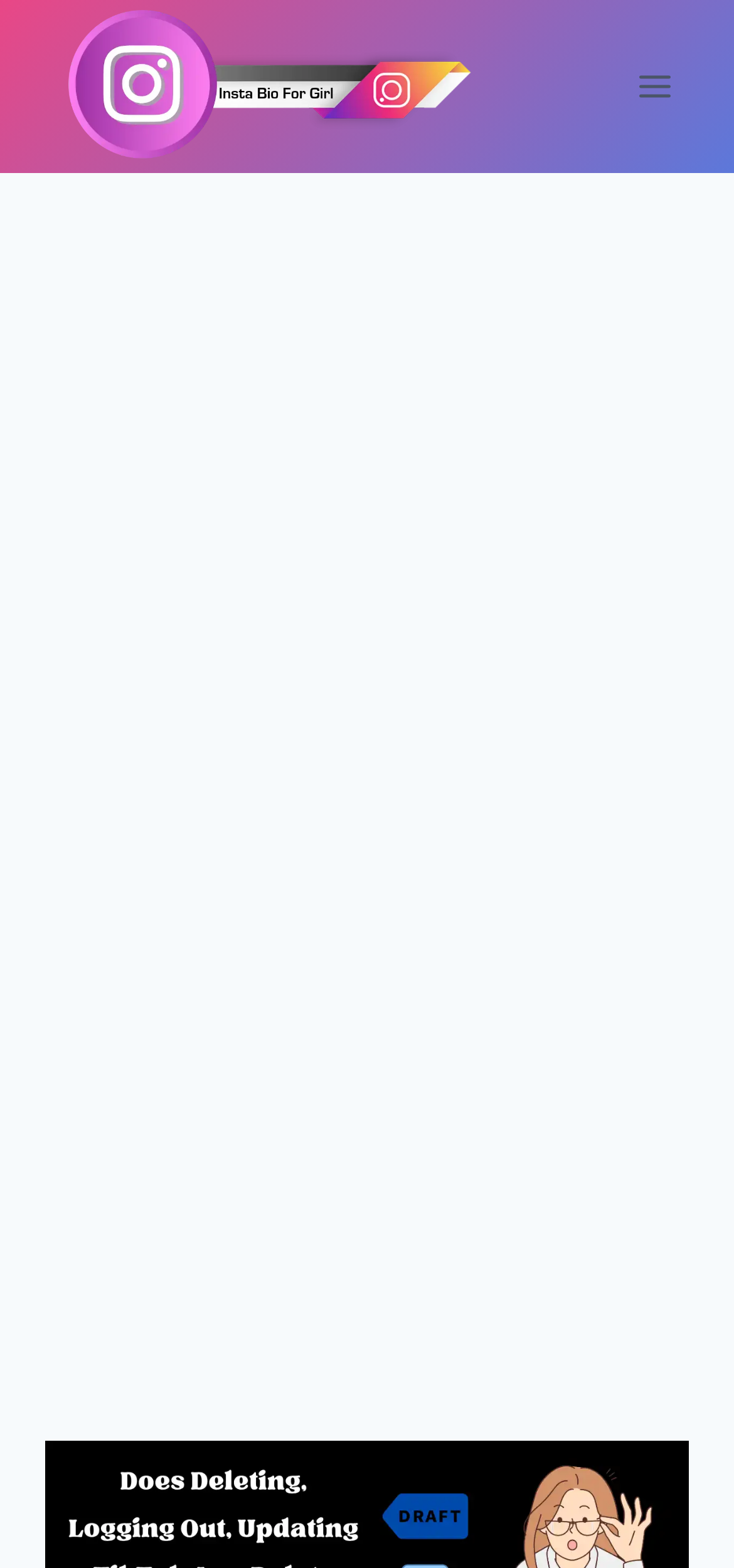How many advertisements are on this webpage?
Answer with a single word or short phrase according to what you see in the image.

2